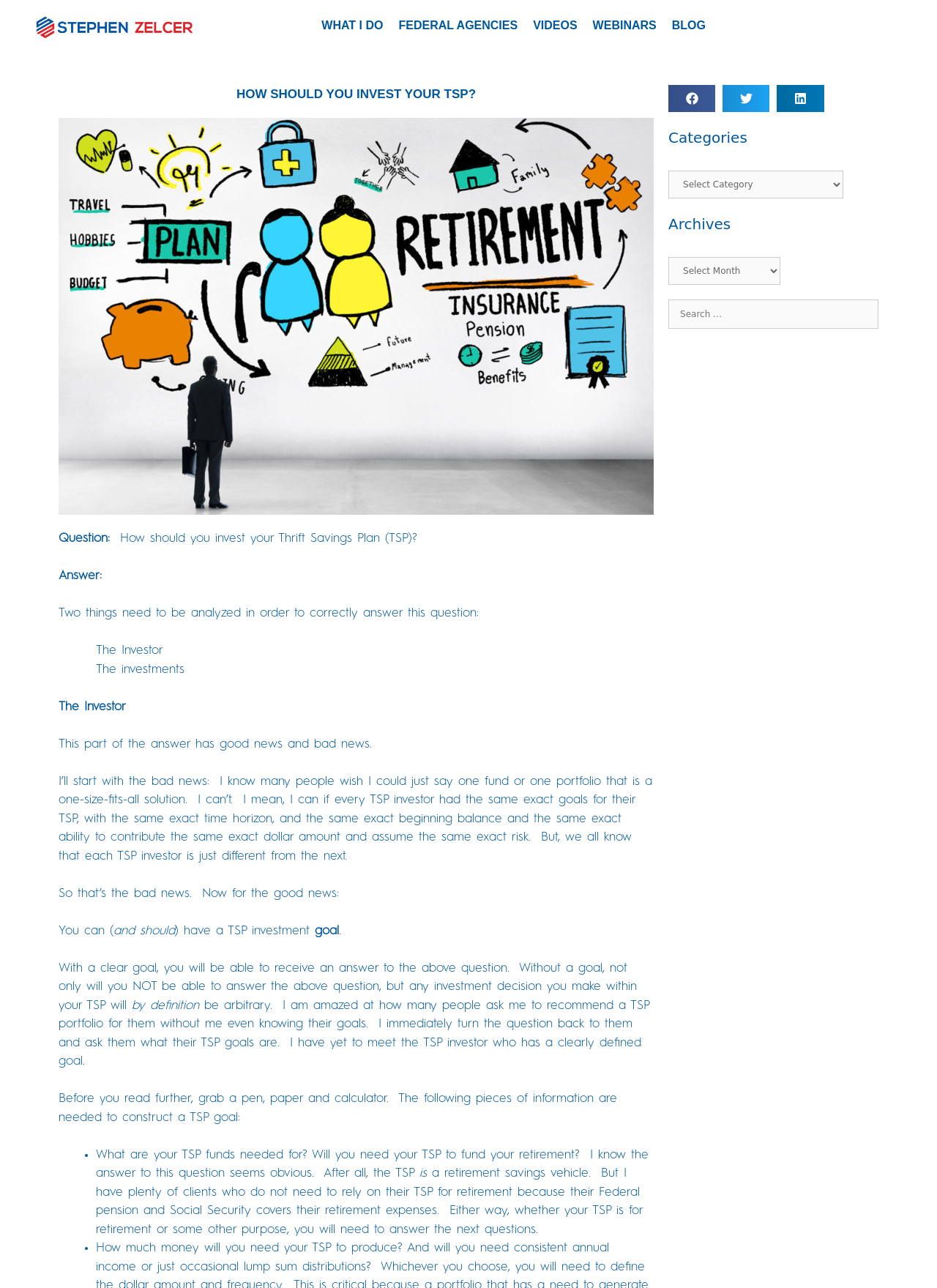Generate the text content of the main headline of the webpage.

HOW SHOULD YOU INVEST YOUR TSP?